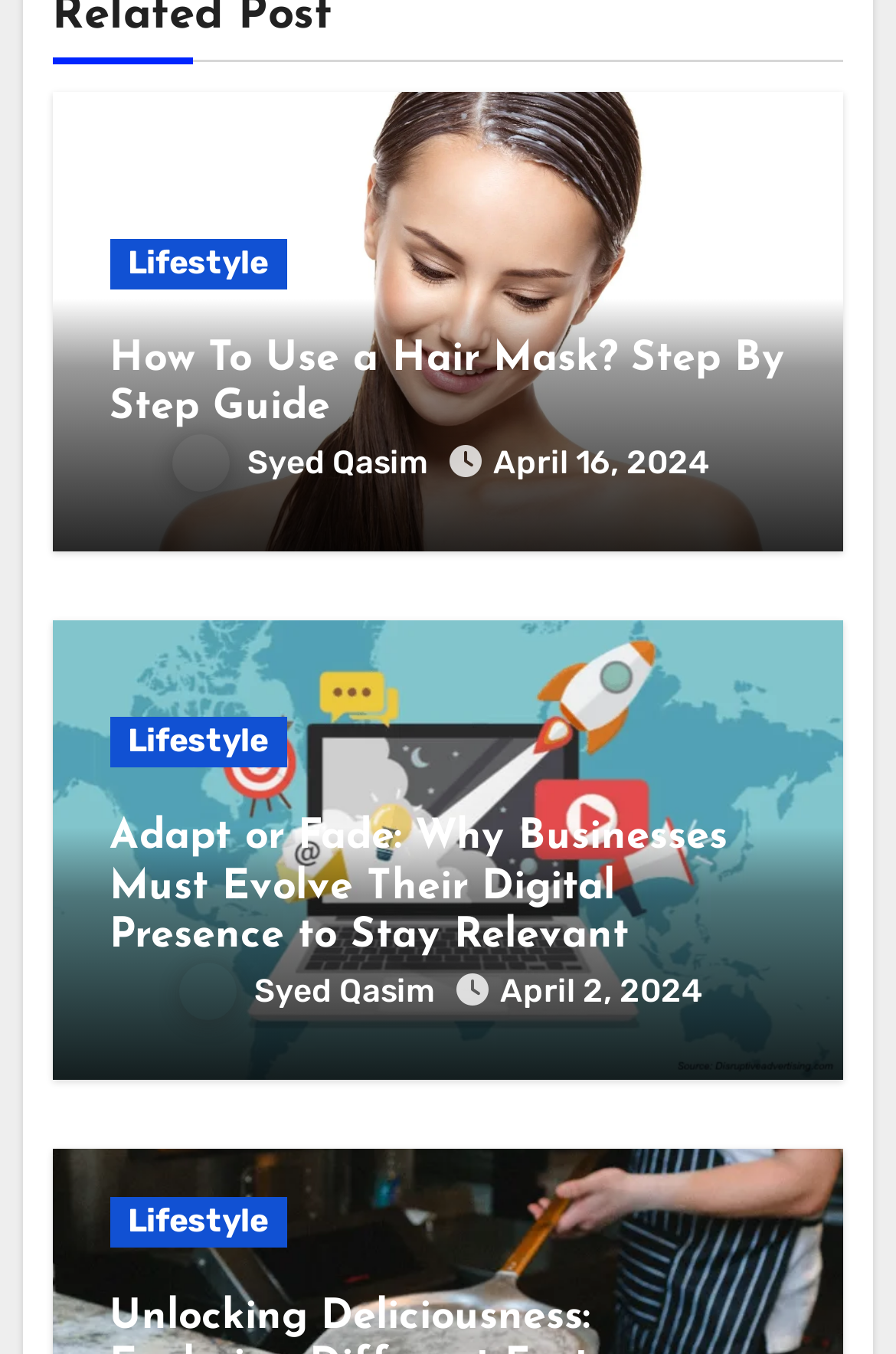Provide the bounding box coordinates of the section that needs to be clicked to accomplish the following instruction: "Click on the 'Lifestyle' link."

[0.122, 0.176, 0.32, 0.214]